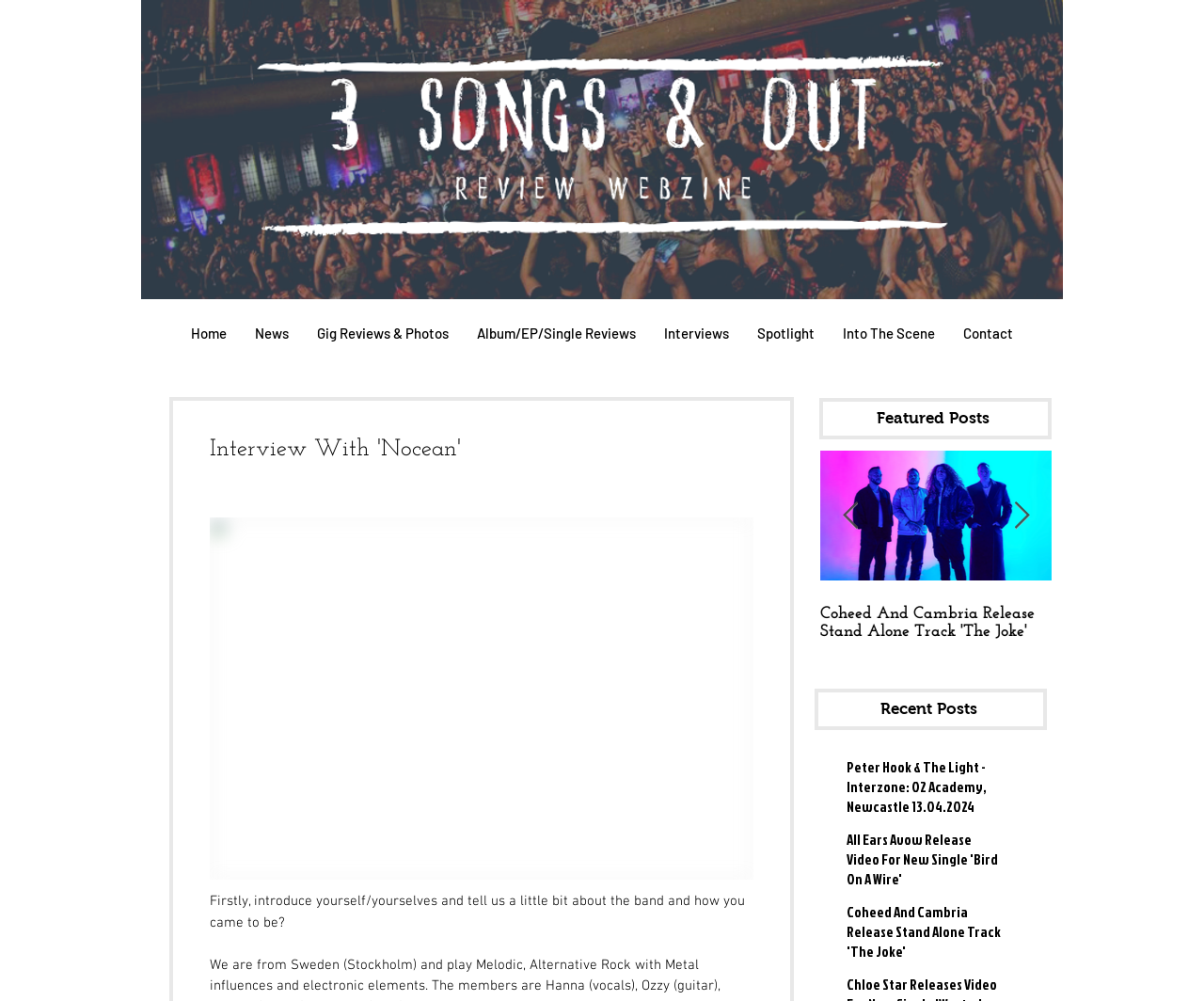Please determine the headline of the webpage and provide its content.

Interview With 'Nocean'